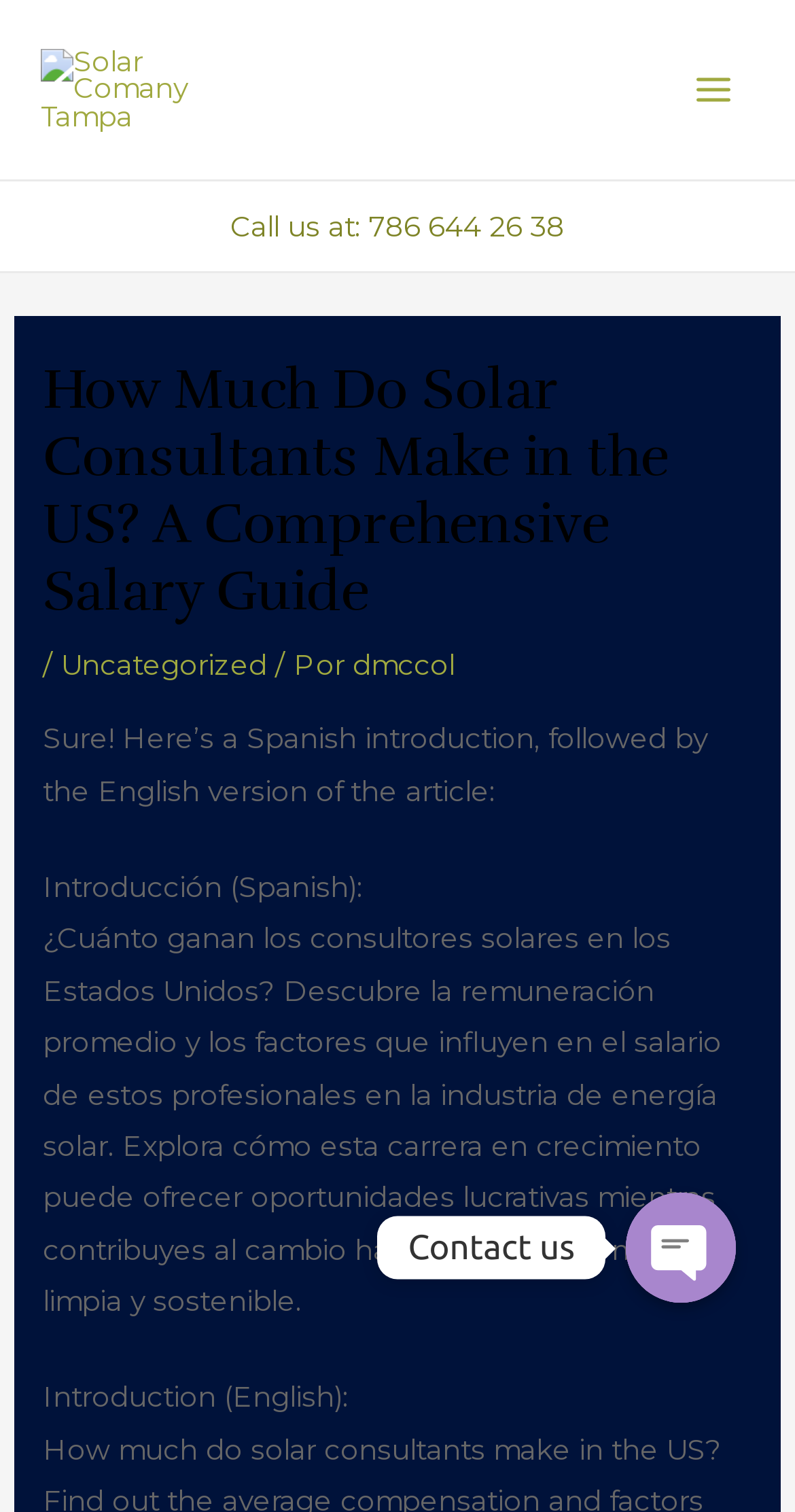What is the company mentioned in the webpage?
Using the details from the image, give an elaborate explanation to answer the question.

I found the company name by looking at the Root Element's text 'How Much Do Solar Consultants Make in the US? A Comprehensive Salary Guide - Orlando Solar Installers' which suggests that the webpage is related to Orlando Solar Installers.